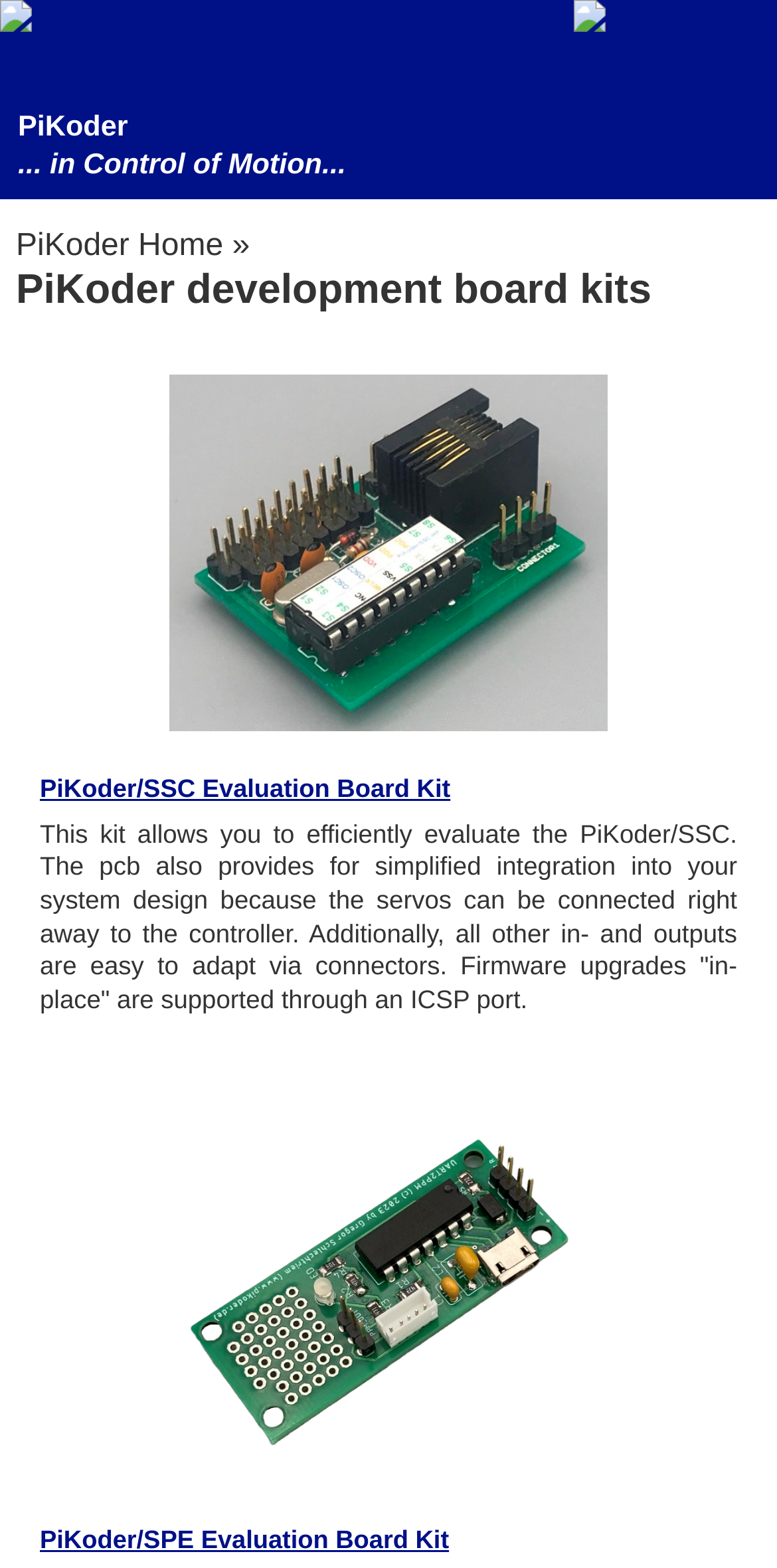Please locate the bounding box coordinates for the element that should be clicked to achieve the following instruction: "learn about PiKoder/SSC Evaluation Board Kit". Ensure the coordinates are given as four float numbers between 0 and 1, i.e., [left, top, right, bottom].

[0.051, 0.494, 0.58, 0.512]